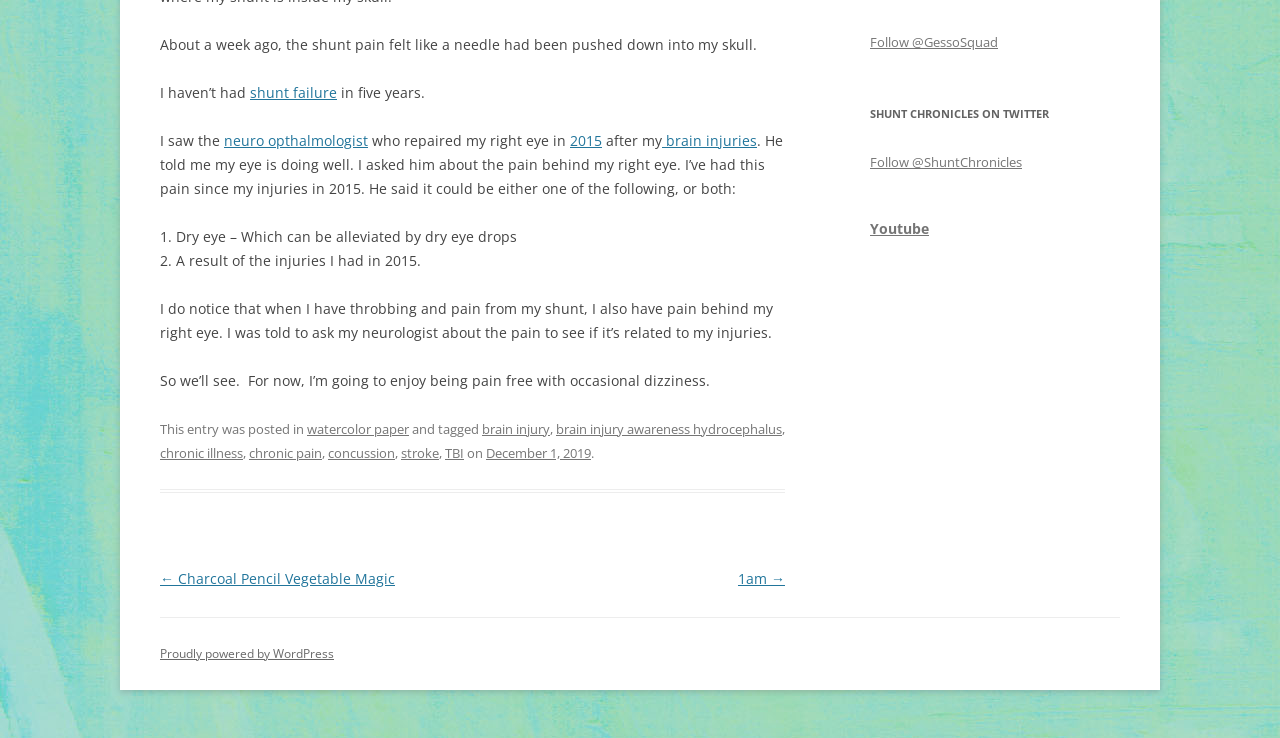Using floating point numbers between 0 and 1, provide the bounding box coordinates in the format (top-left x, top-left y, bottom-right x, bottom-right y). Locate the UI element described here: Dr. Ernesto Torres

None